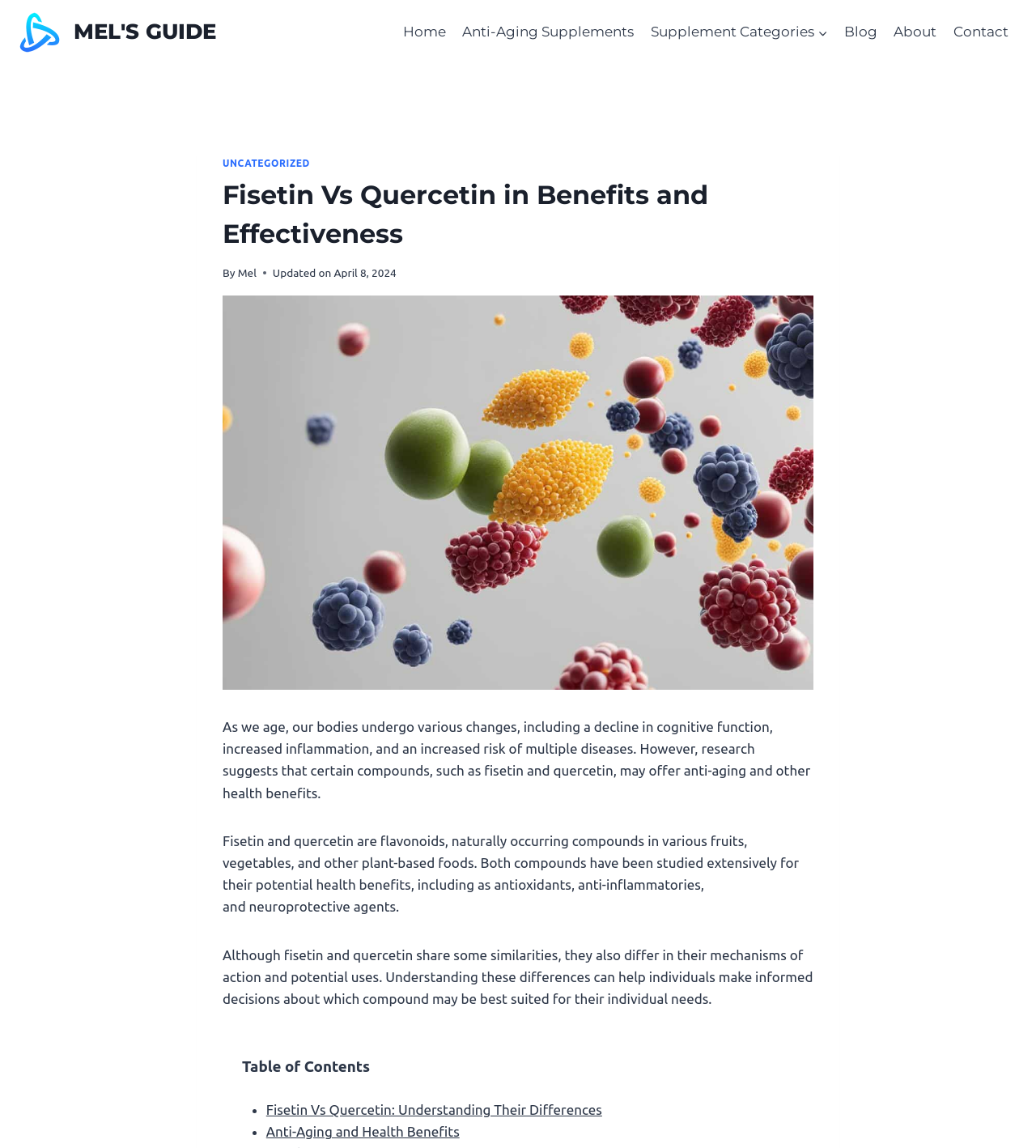Bounding box coordinates are specified in the format (top-left x, top-left y, bottom-right x, bottom-right y). All values are floating point numbers bounded between 0 and 1. Please provide the bounding box coordinate of the region this sentence describes: Anti-Aging and Health Benefits

[0.257, 0.979, 0.444, 0.992]